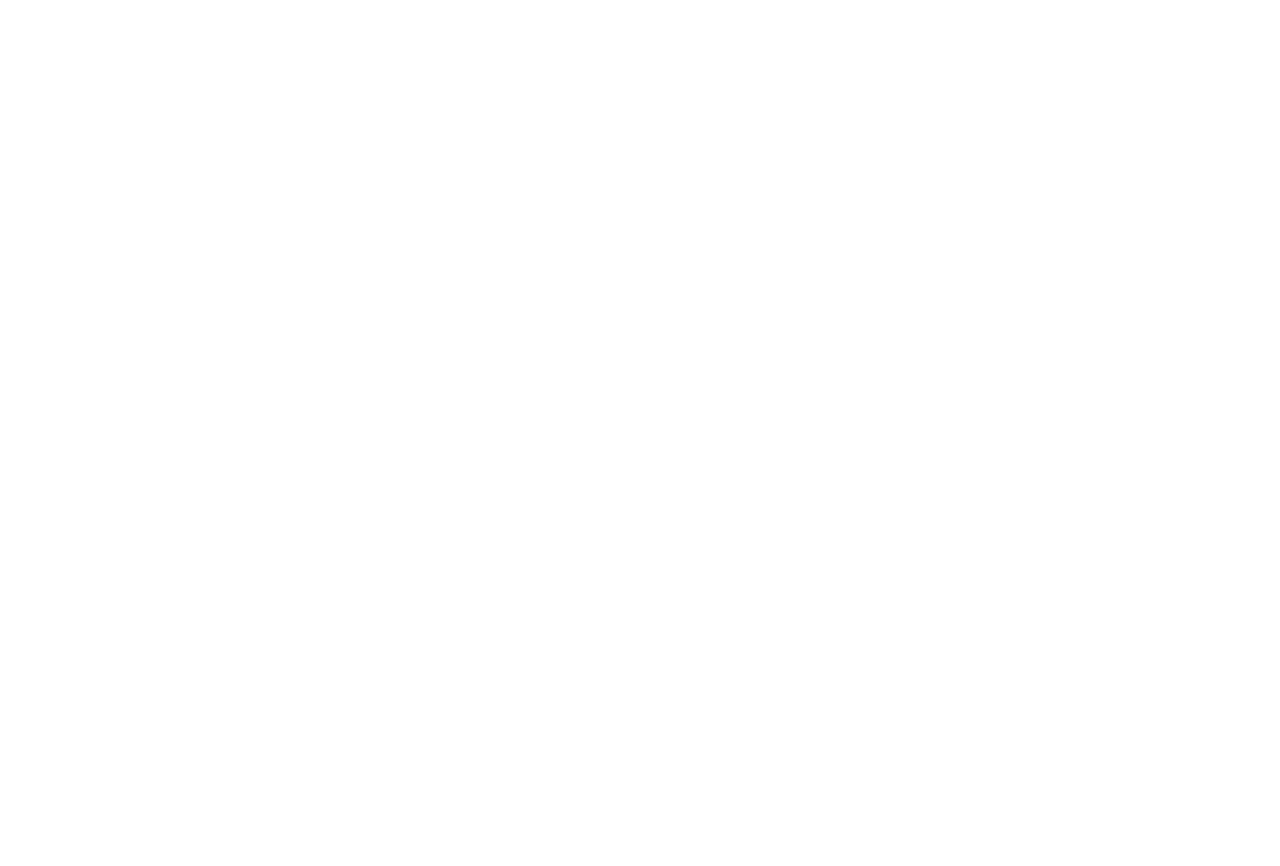Please use the details from the image to answer the following question comprehensively:
What is the address of the company?

I found the address of the company in the StaticText element with ID 469, which is located at the bottom of the webpage. The address is 'Block 5, Waterside Innovation Campus, Citywest, Dublin 24'.